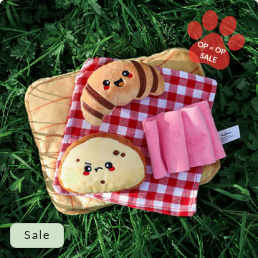What is the color of the grass in the background?
Refer to the image and provide a one-word or short phrase answer.

Vibrant green